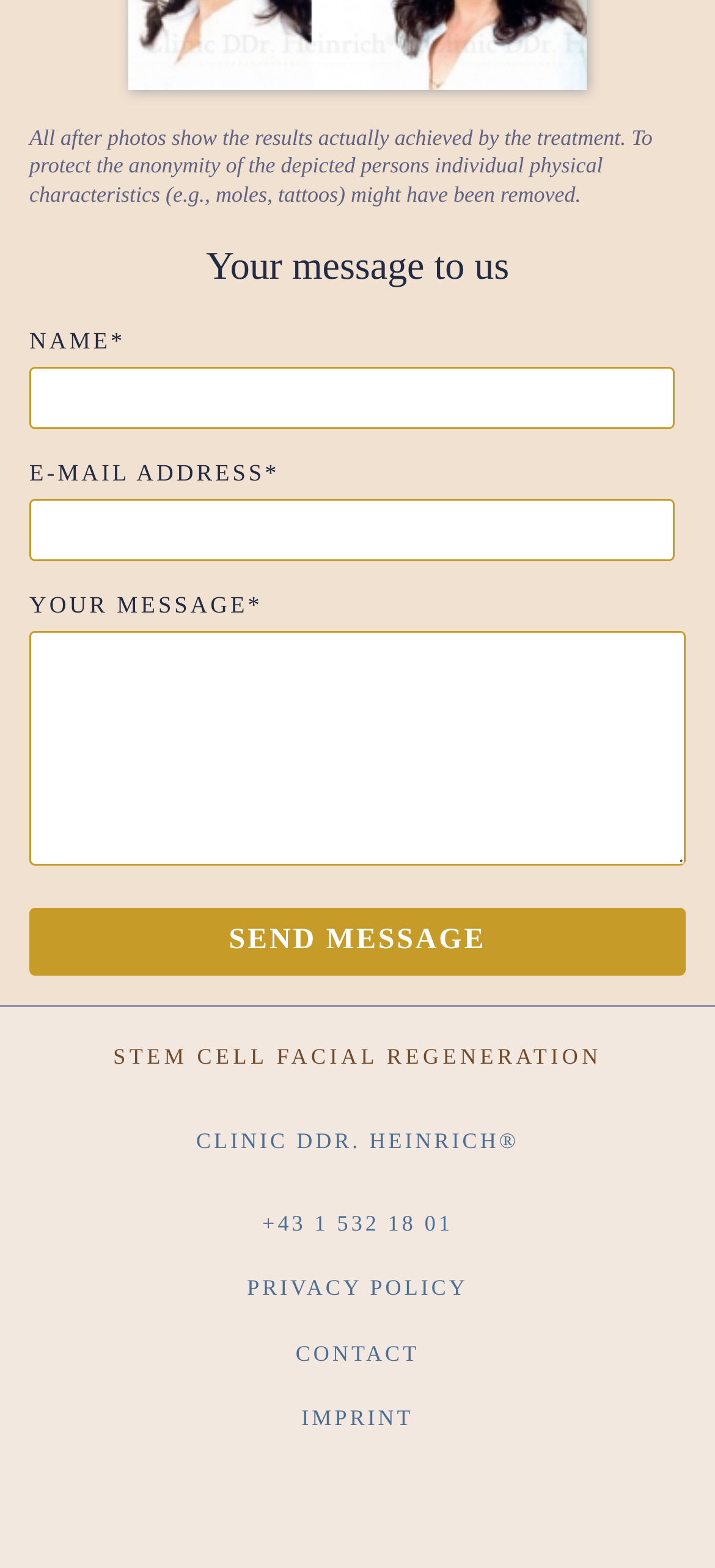Predict the bounding box of the UI element that fits this description: "Pod Bot 2.6 Download".

None